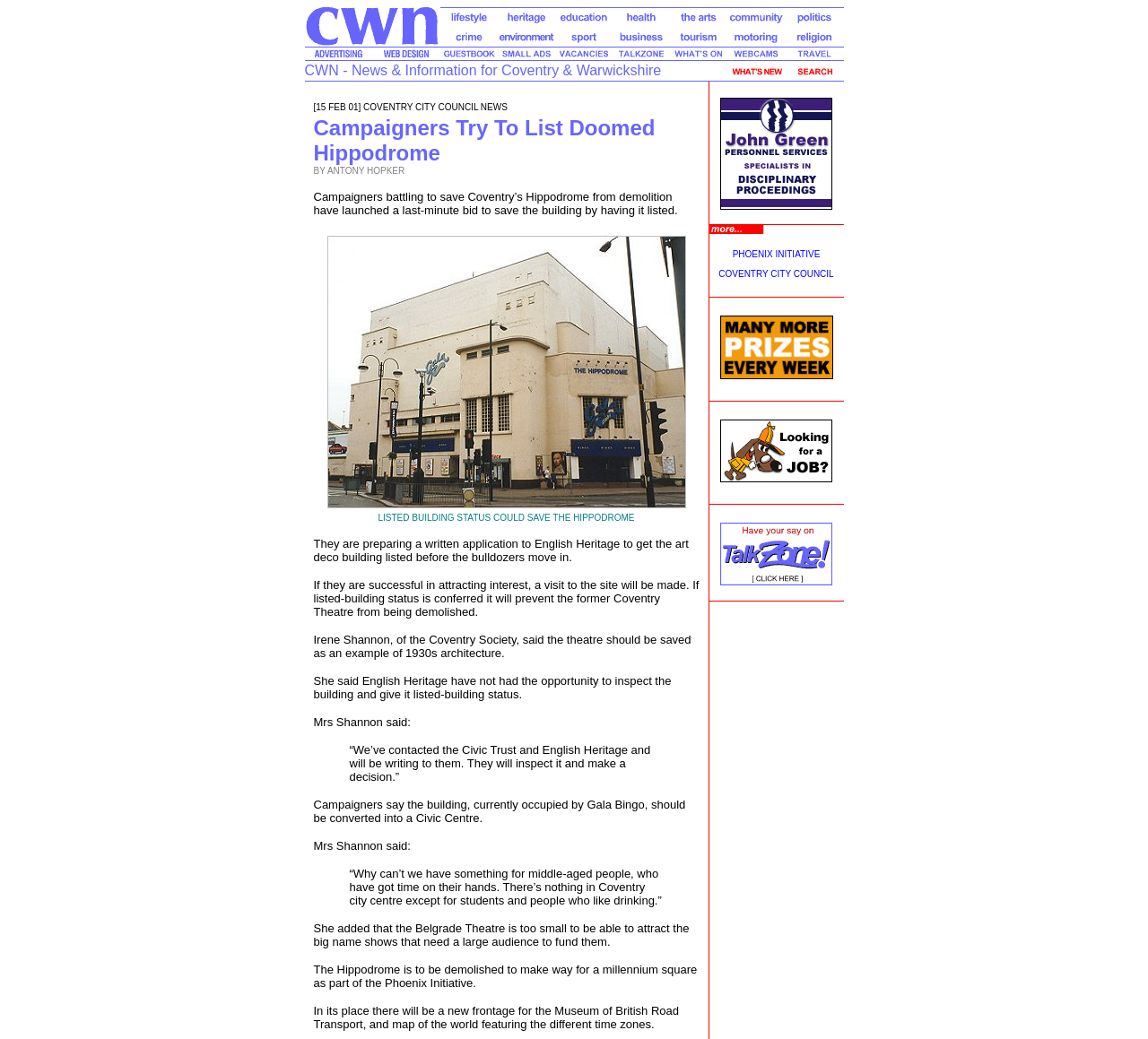How many news categories are there?
Identify the answer in the screenshot and reply with a single word or phrase.

15